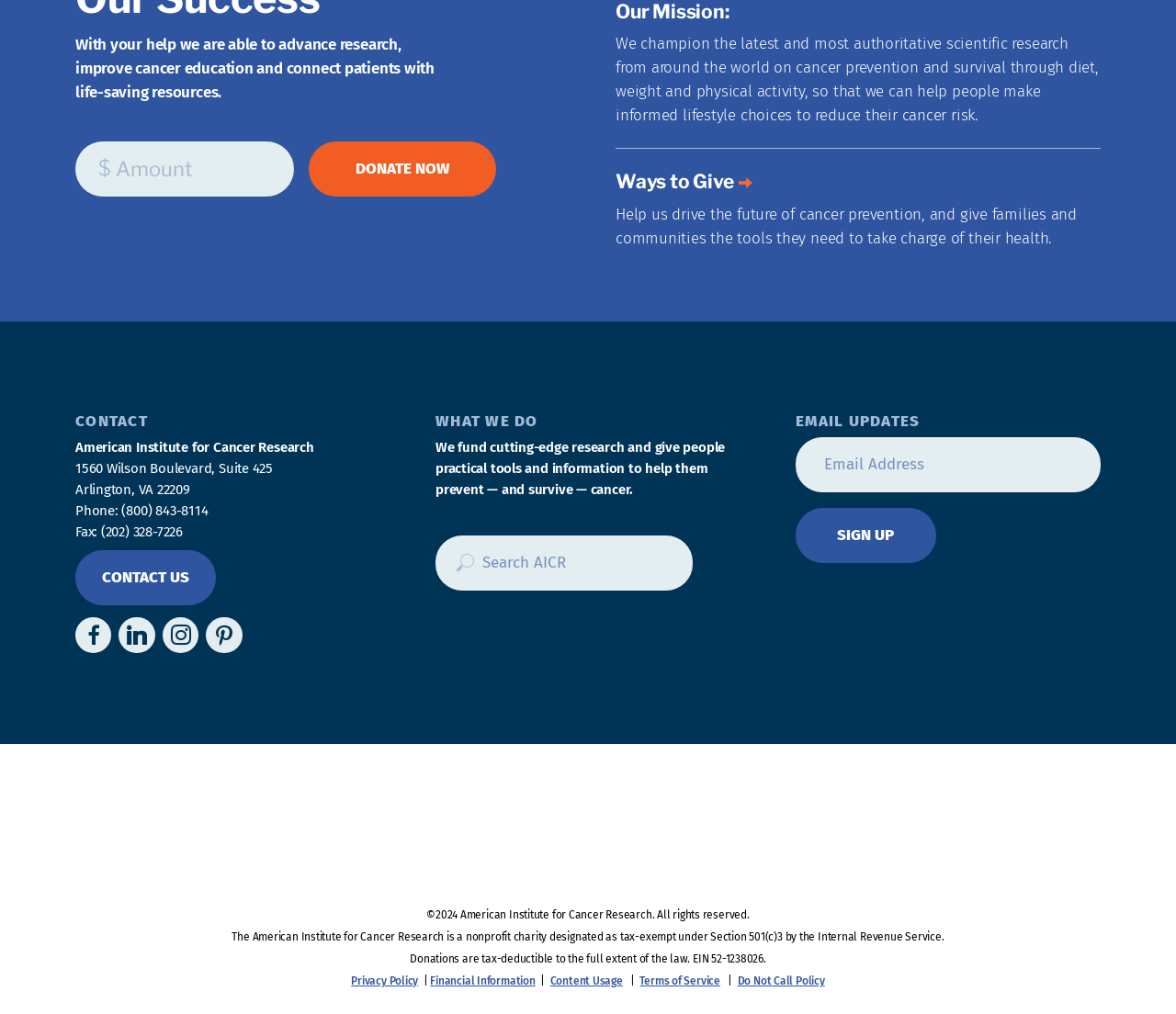What social media platforms can I follow the organization on?
Please respond to the question with a detailed and informative answer.

The webpage has links to the organization's social media profiles, including Facebook, LinkedIn, Instagram, and Pinterest, which can be found in the footer section.